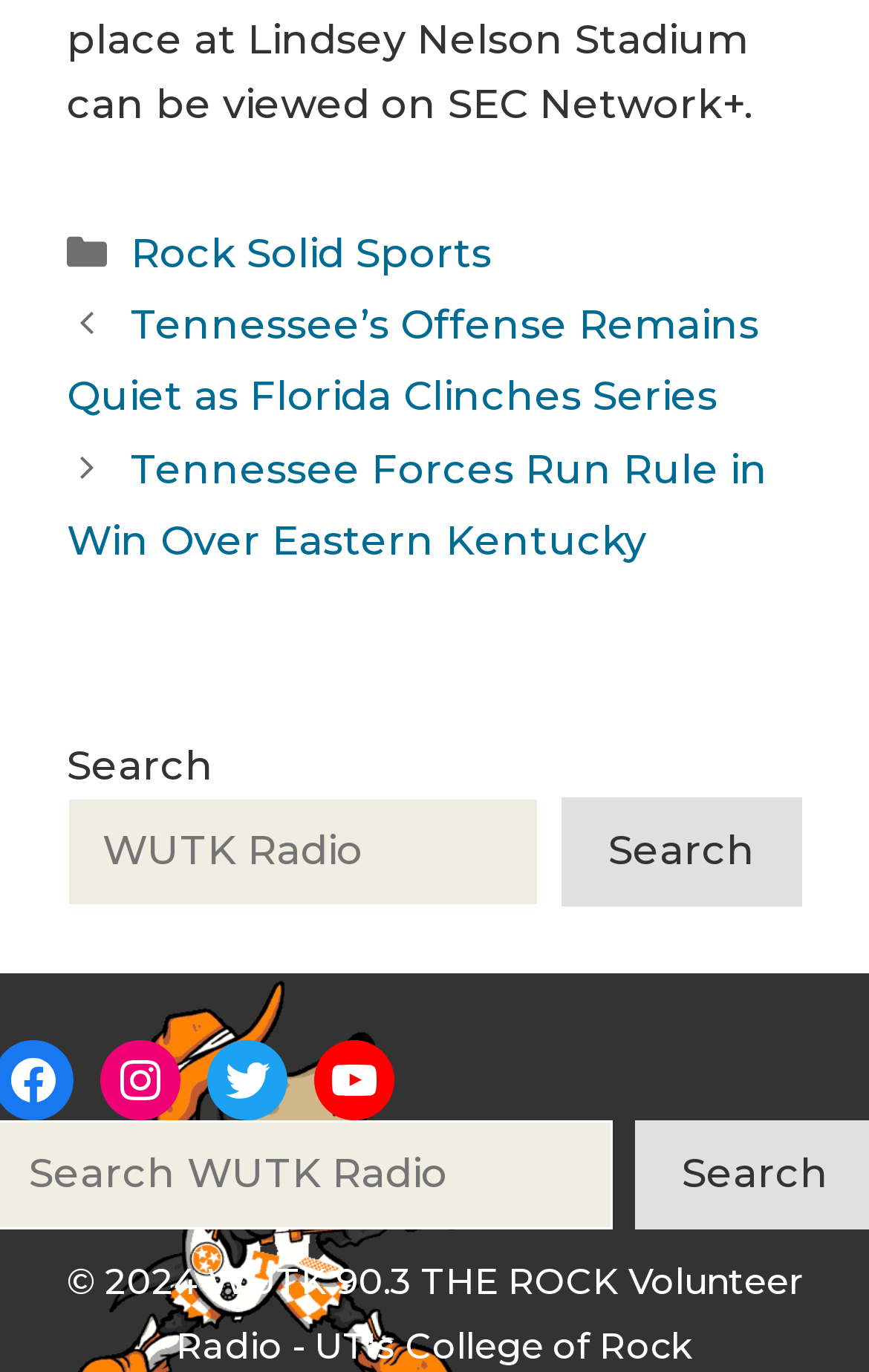Provide a brief response to the question below using one word or phrase:
What is the function of the button at the bottom of the search bar?

Search